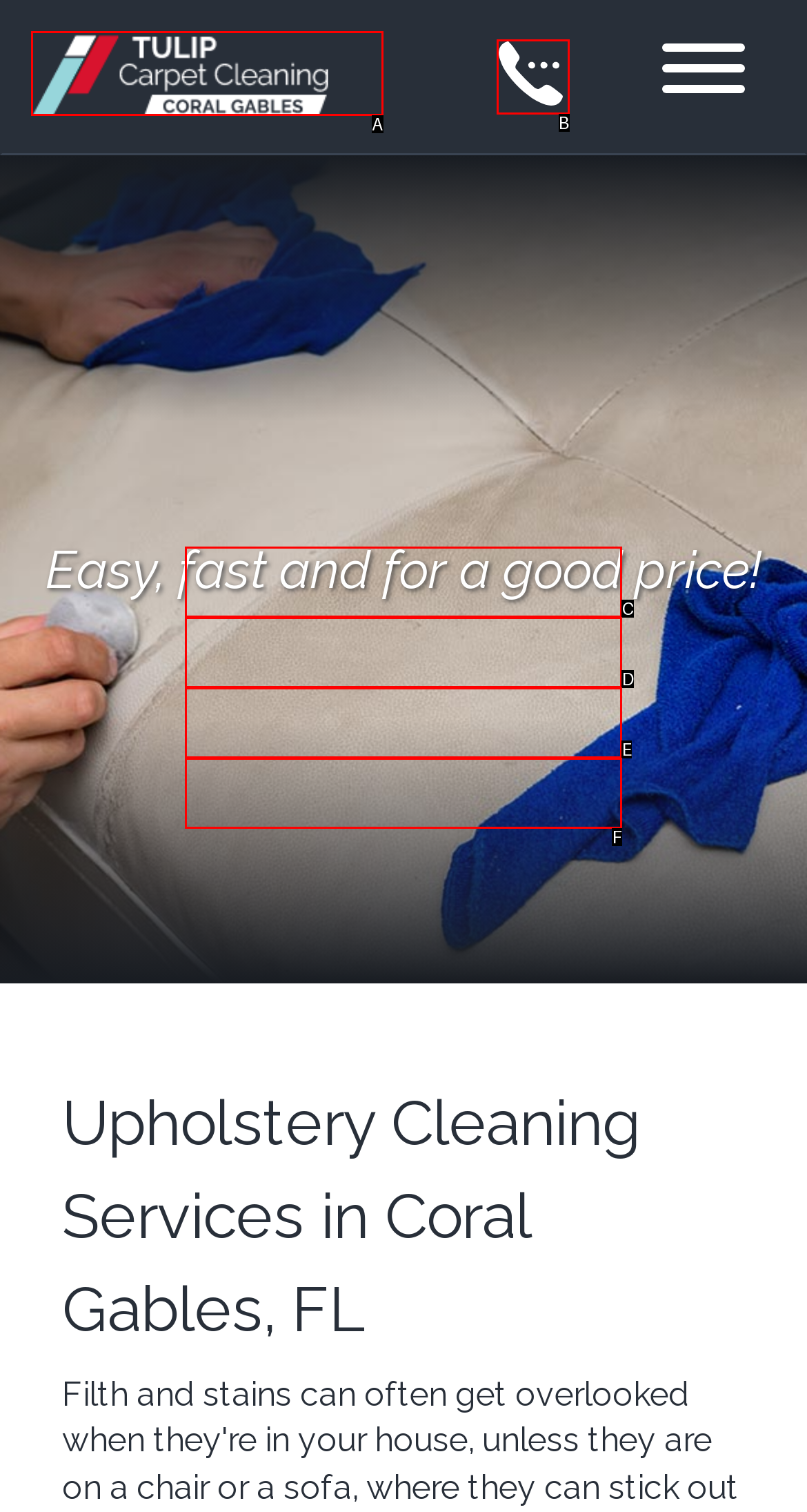Select the option that fits this description: Get a Free Estimate
Answer with the corresponding letter directly.

E